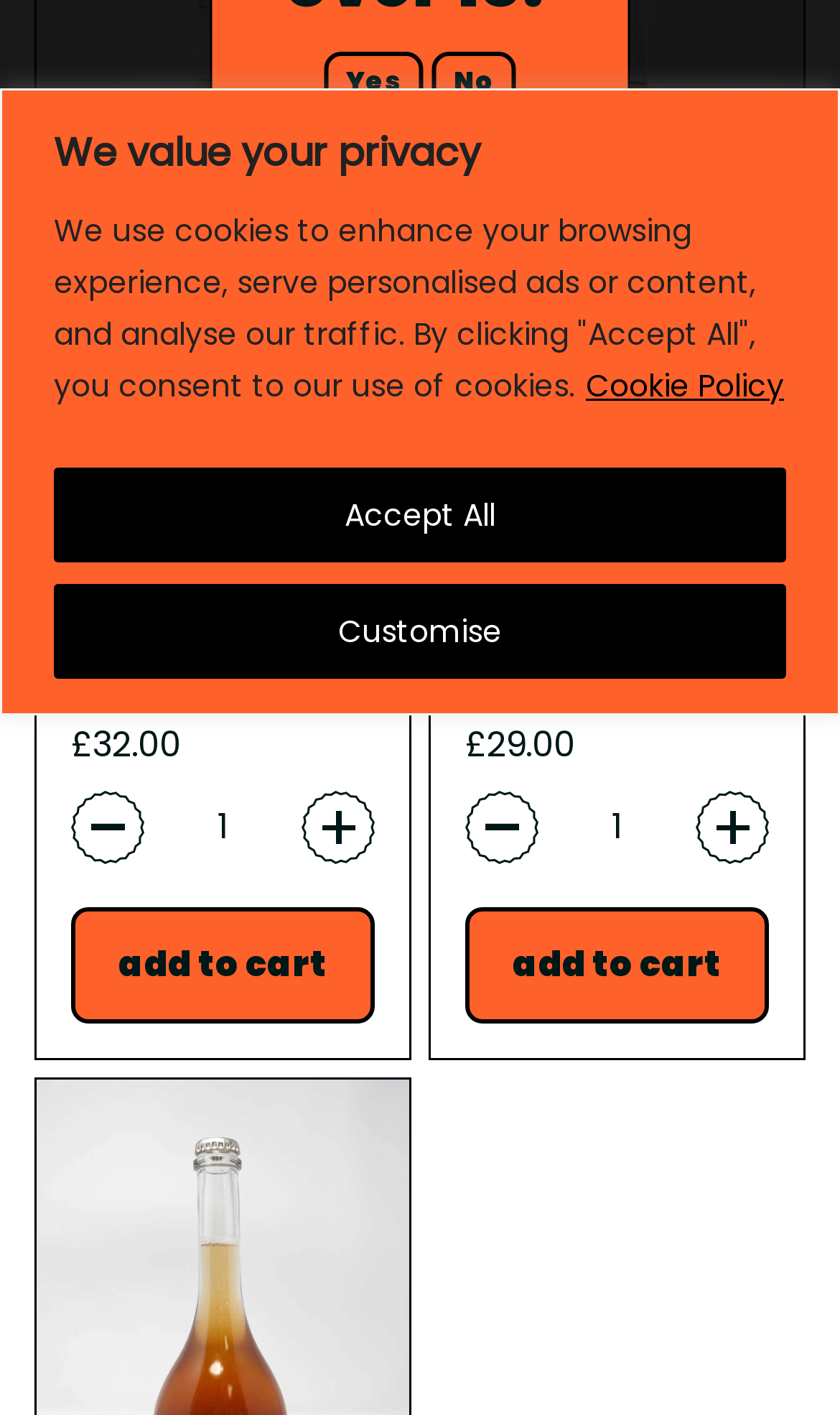Given the description Accept All, predict the bounding box coordinates of the UI element. Ensure the coordinates are in the format (top-left x, top-left y, bottom-right x, bottom-right y) and all values are between 0 and 1.

[0.064, 0.33, 0.936, 0.397]